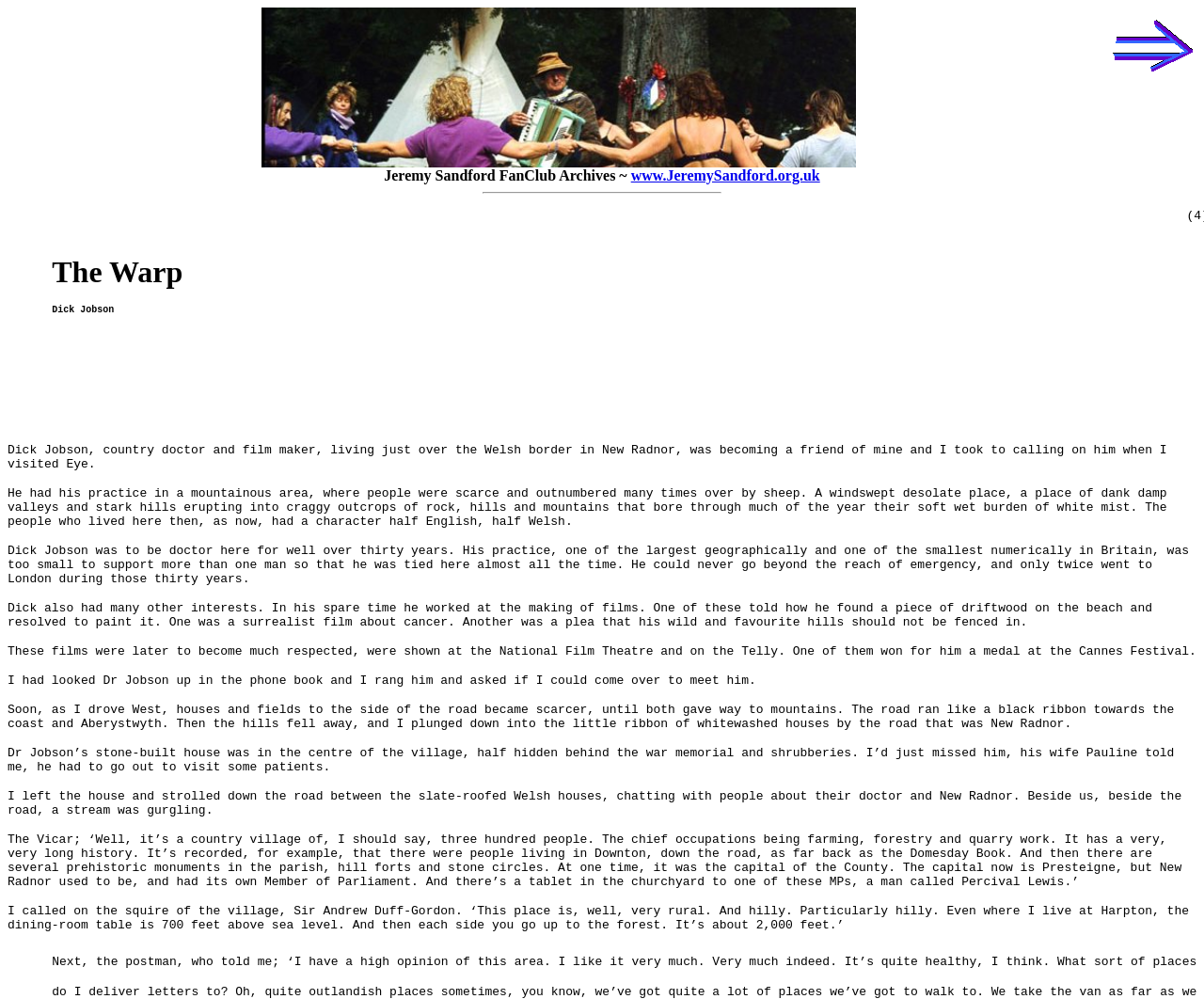Respond with a single word or phrase for the following question: 
What is the name of the doctor mentioned in the text?

Dick Jobson